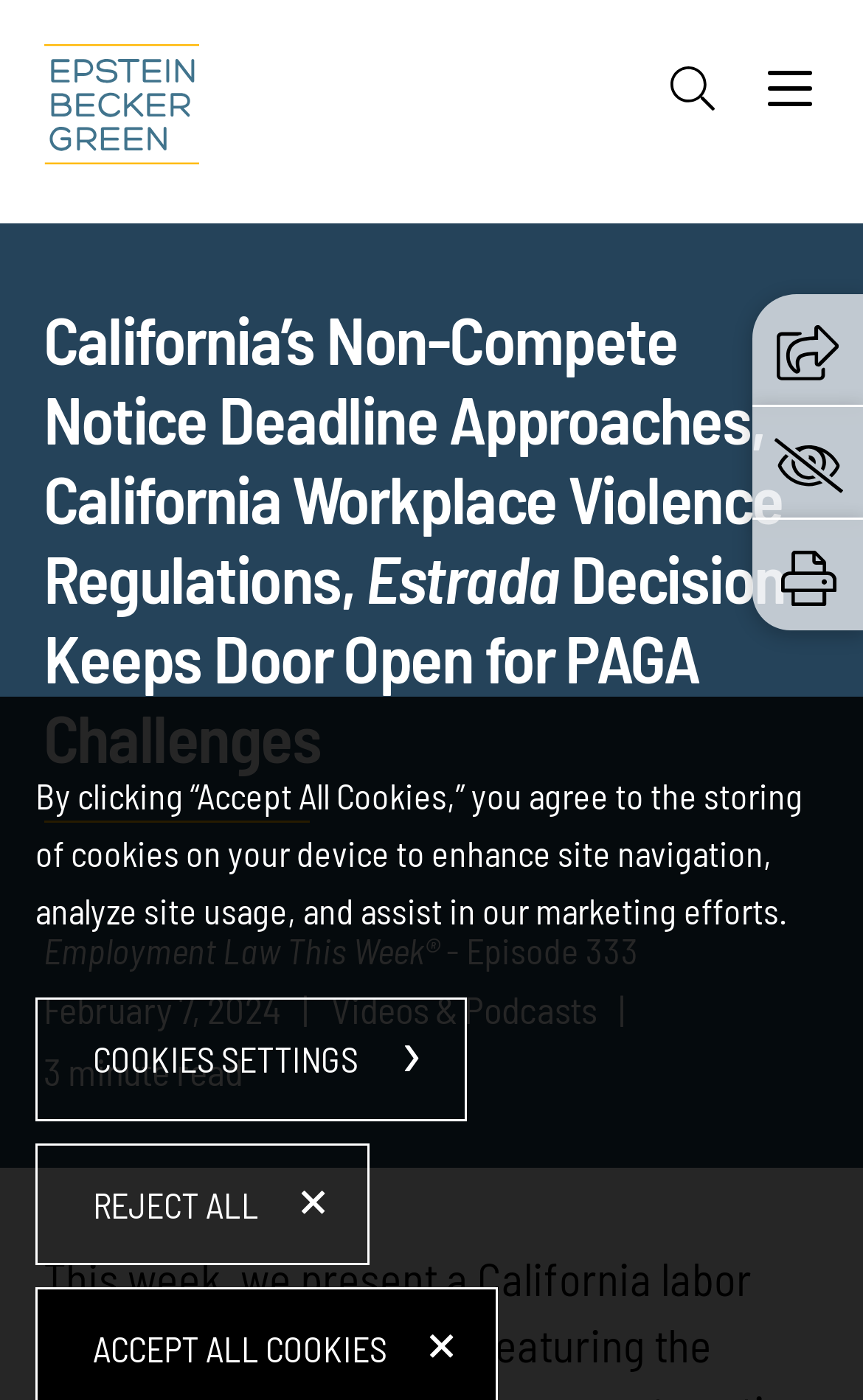Please reply with a single word or brief phrase to the question: 
What can be done with the button on the top-right corner?

Share